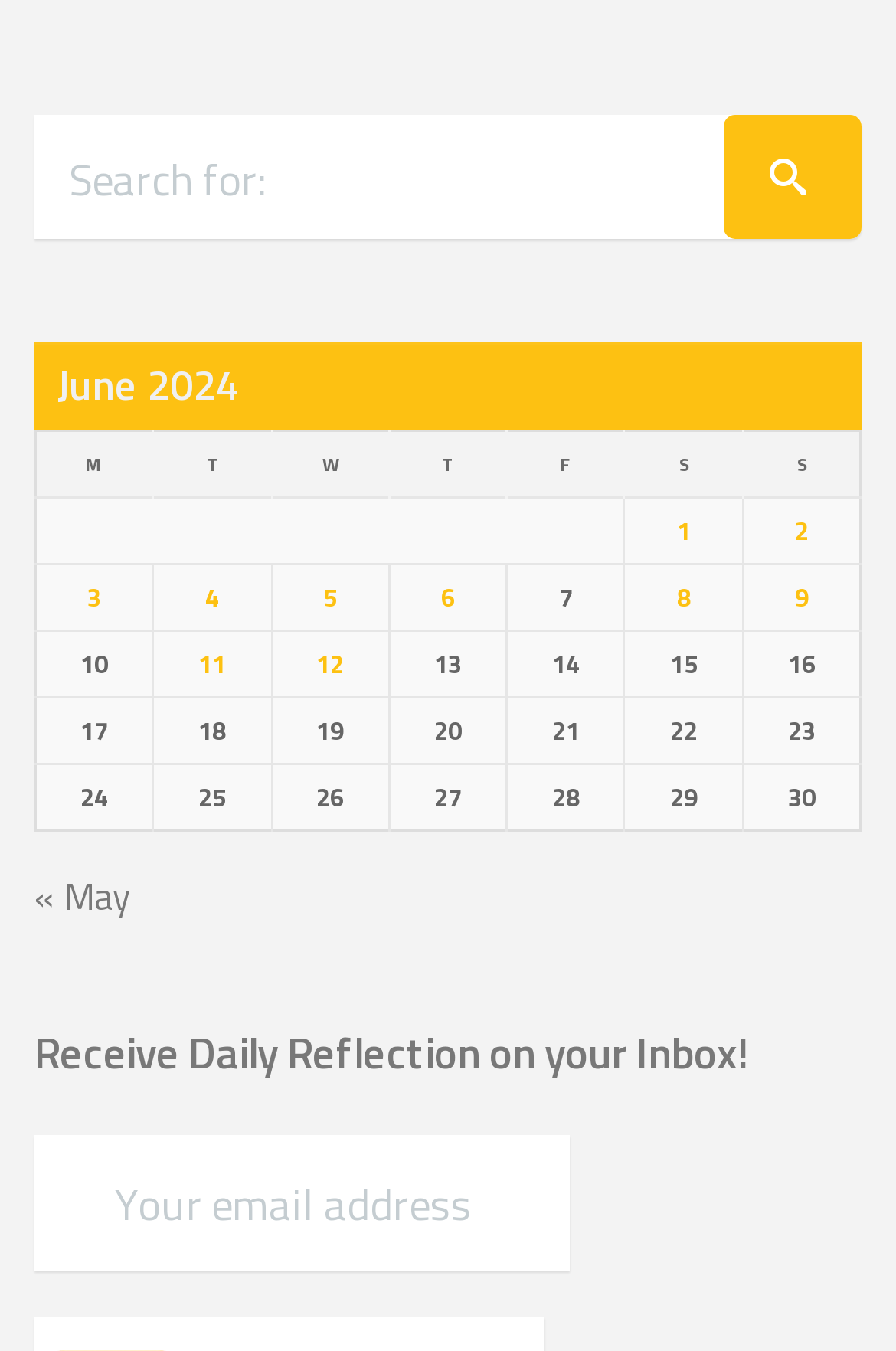Using the element description provided, determine the bounding box coordinates in the format (top-left x, top-left y, bottom-right x, bottom-right y). Ensure that all values are floating point numbers between 0 and 1. Element description: name="EMAIL" placeholder="Your email address"

[0.038, 0.839, 0.636, 0.94]